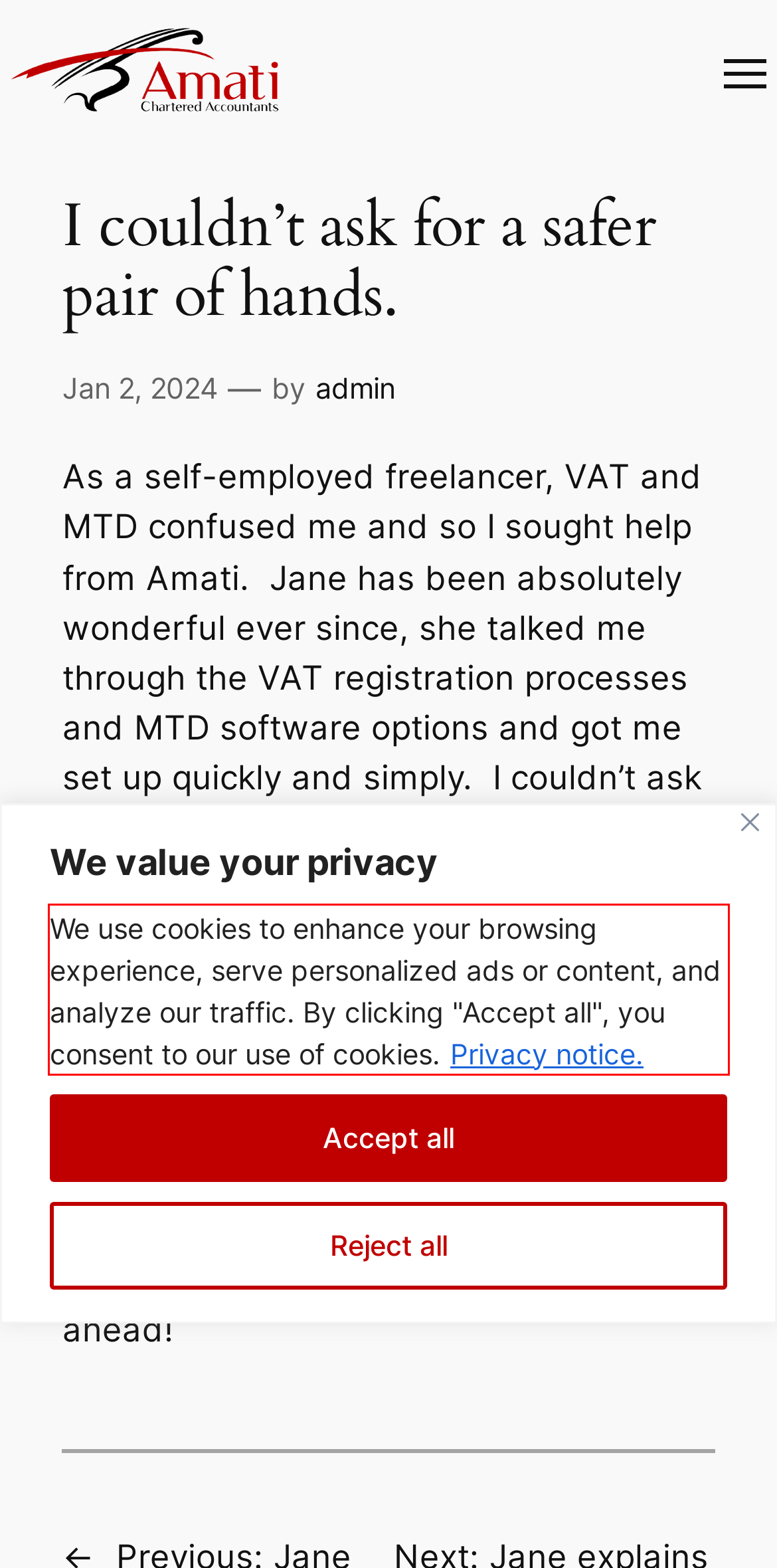Examine the screenshot of the webpage, locate the red bounding box, and generate the text contained within it.

We use cookies to enhance your browsing experience, serve personalized ads or content, and analyze our traffic. By clicking "Accept all", you consent to our use of cookies. Privacy notice.